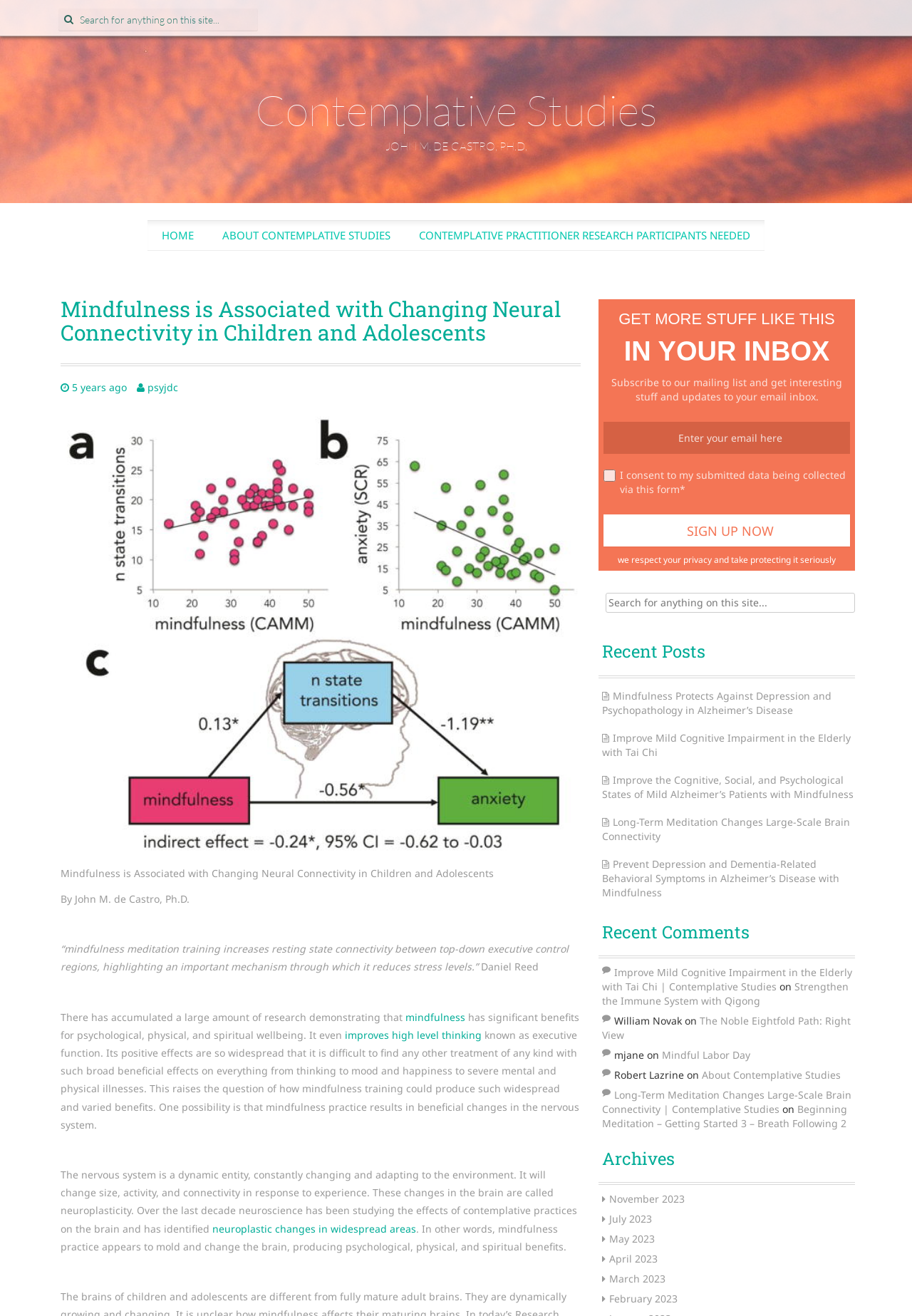Describe every aspect of the webpage in a detailed manner.

This webpage is about Contemplative Studies, with a focus on mindfulness and its effects on children and adolescents. At the top of the page, there is a search bar with a magnifying glass icon, followed by a heading that reads "Contemplative Studies" and a link to the same. Below this, there is a heading with the author's name, "John M. de Castro, Ph.D."

The main content of the page is an article titled "Mindfulness is Associated with Changing Neural Connectivity in Children and Adolescents." The article discusses the benefits of mindfulness meditation training, including increased resting state connectivity between top-down executive control regions, which can reduce stress levels. The article also mentions that mindfulness practice can result in beneficial changes in the nervous system, known as neuroplasticity.

To the right of the article, there is a section with links to other articles, including "SKIP TO CONTENT," "HOME," "ABOUT CONTEMPLATIVE STUDIES," and "CONTEMPLATIVE PRACTITIONER RESEARCH PARTICIPANTS NEEDED." Below this section, there is a link to the article's publication date, "5 years ago," and the author's name, "psyjdc."

Further down the page, there is a section with a heading that reads "GET MORE STUFF LIKE THIS IN YOUR INBOX." This section contains a subscription form where users can enter their email address to receive updates and interesting content. Below this, there is a section with recent posts, including links to articles about mindfulness, Alzheimer's disease, and cognitive impairment.

The page also features a section with recent comments, including links to articles and comments from users. Finally, there is a section with archives, where users can access articles from previous months, dating back to November 2023.